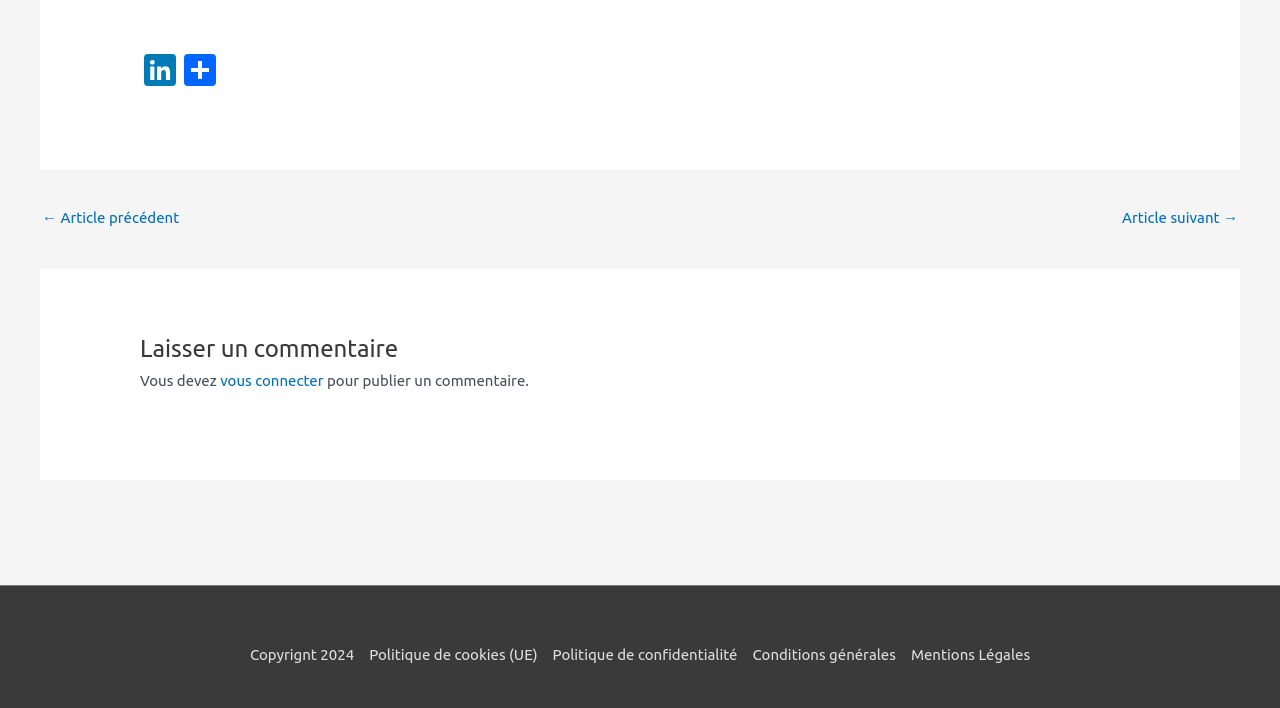How many links are there in the footer section?
Please give a detailed and elaborate answer to the question.

The footer section contains four link elements: 'Politique de cookies (UE)', 'Politique de confidentialité', 'Conditions générales', and 'Mentions Légales'. These links are located at the bottom of the webpage, as indicated by their bounding box coordinates.